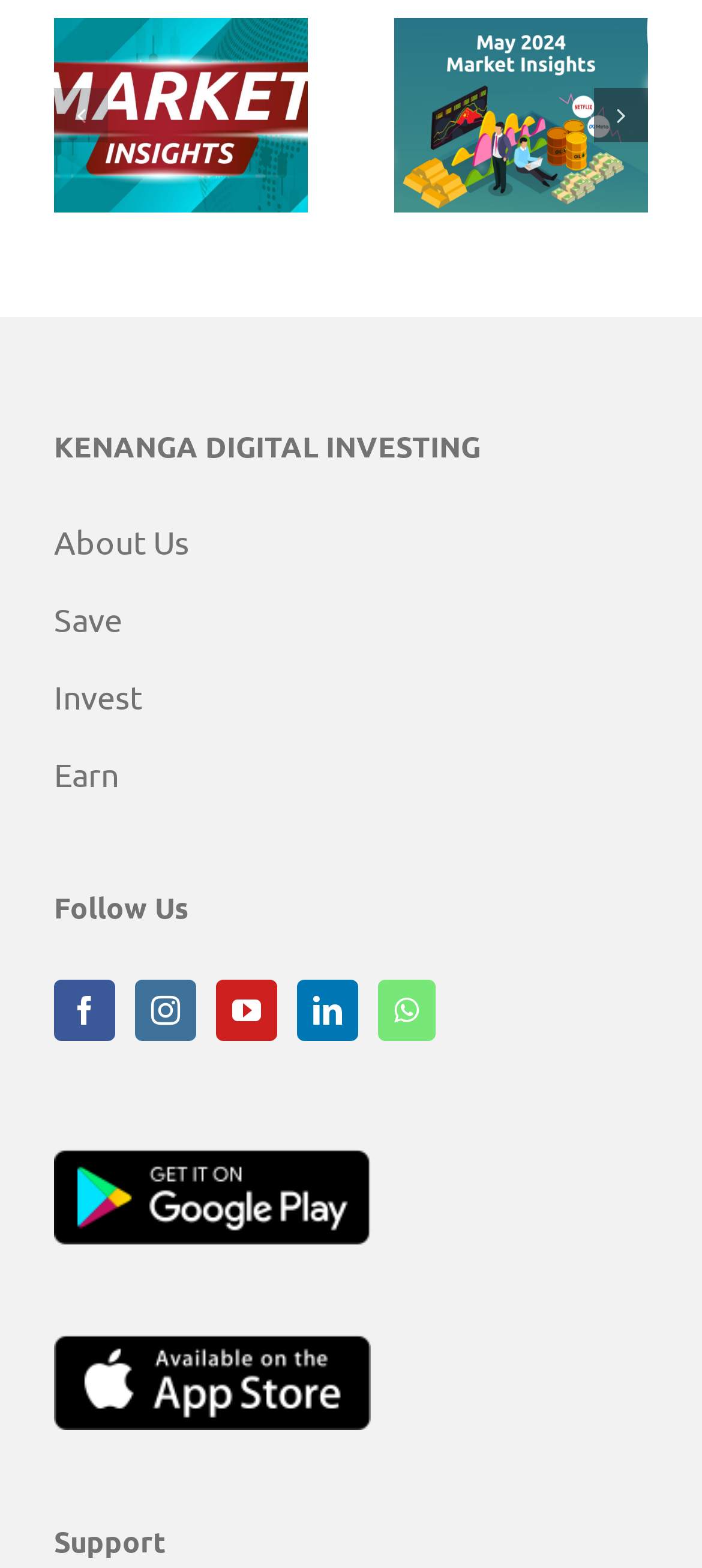How many social media links are available?
Please respond to the question with a detailed and thorough explanation.

The number of social media links can be found by counting the link elements with the text 'Facebook', 'Instagram', 'YouTube', 'LinkedIn', and 'Whatsapp' located in the 'Follow Us' section.